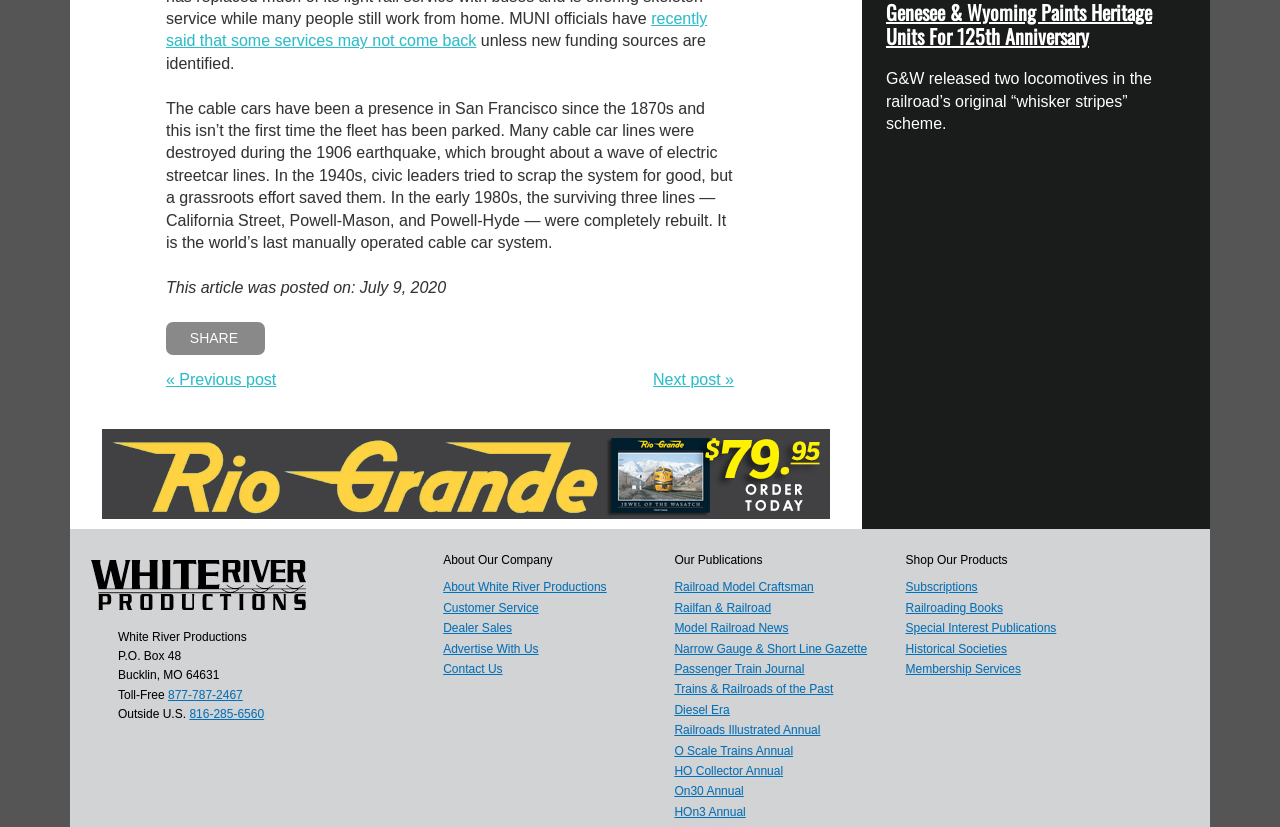What is the topic of the article?
Refer to the image and provide a one-word or short phrase answer.

Cable cars